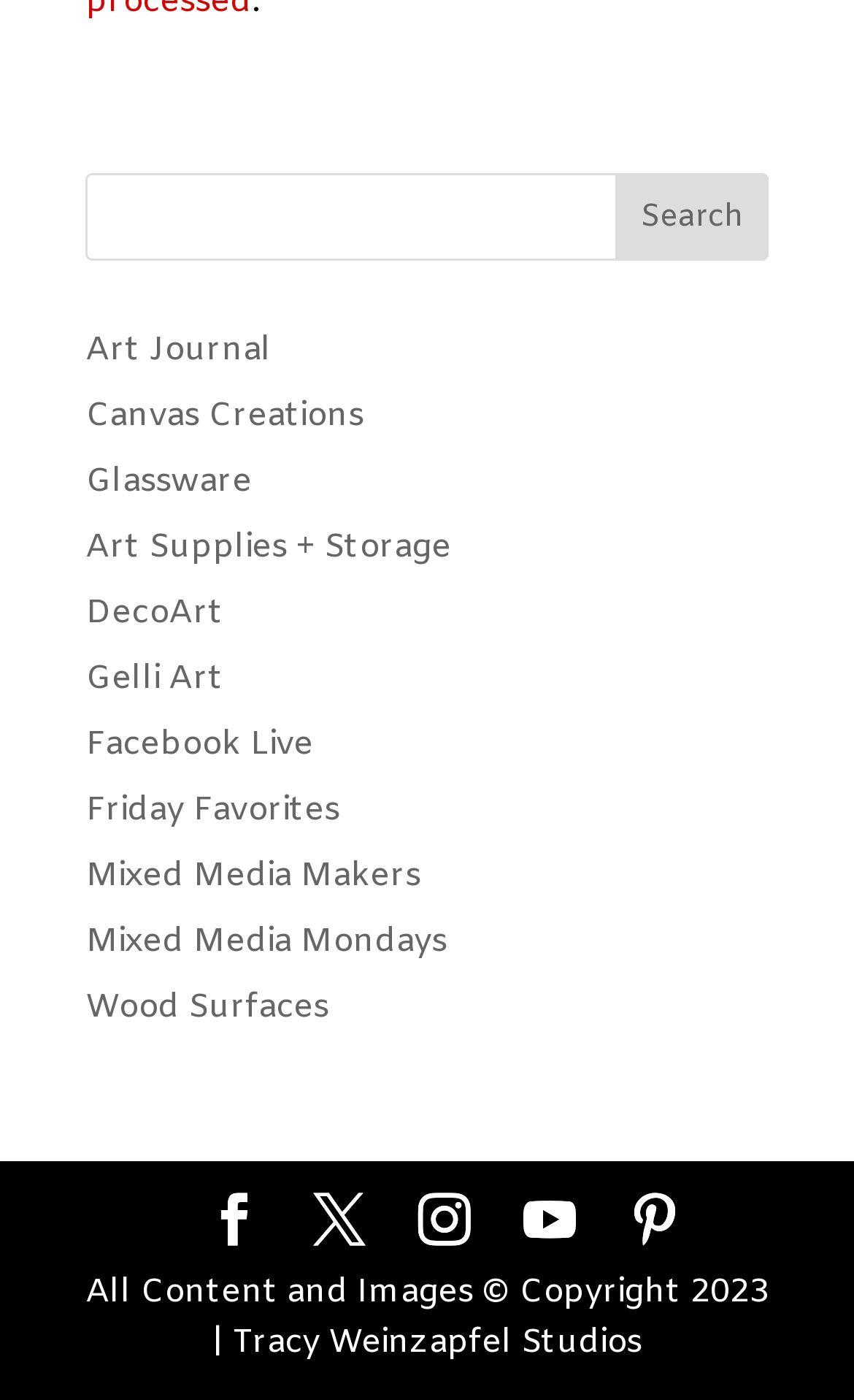What is the copyright notice at the bottom of the webpage?
Based on the visual information, provide a detailed and comprehensive answer.

The copyright notice is located at the bottom of the webpage and states that all content and images are copyrighted by Tracy Weinzapfel Studios in 2023.